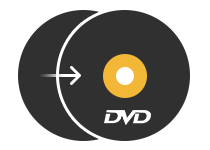Provide a single word or phrase to answer the given question: 
What is written at the bottom of the image?

DVD